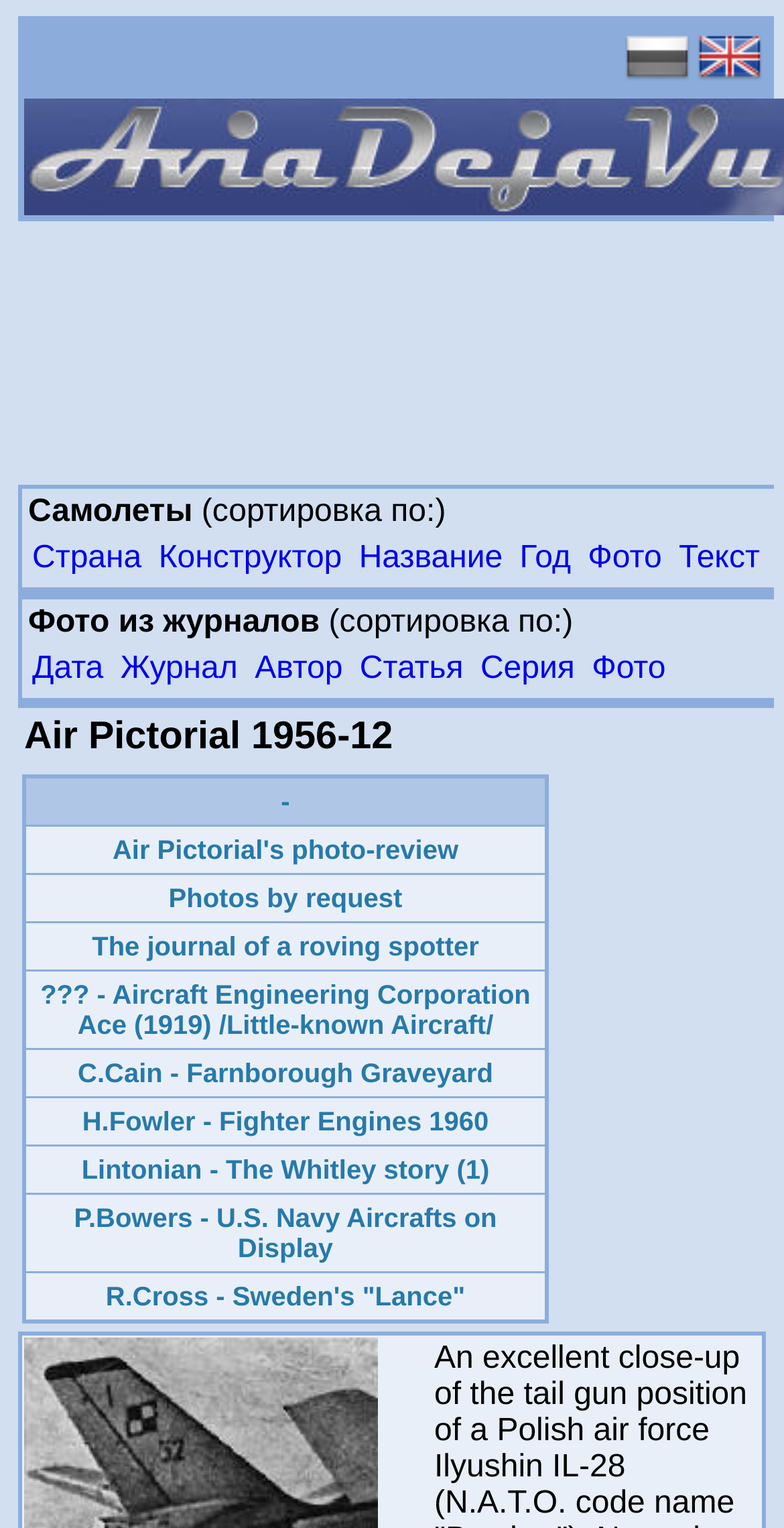Can you find the bounding box coordinates for the element to click on to achieve the instruction: "Explore photos by request"?

[0.215, 0.578, 0.513, 0.598]